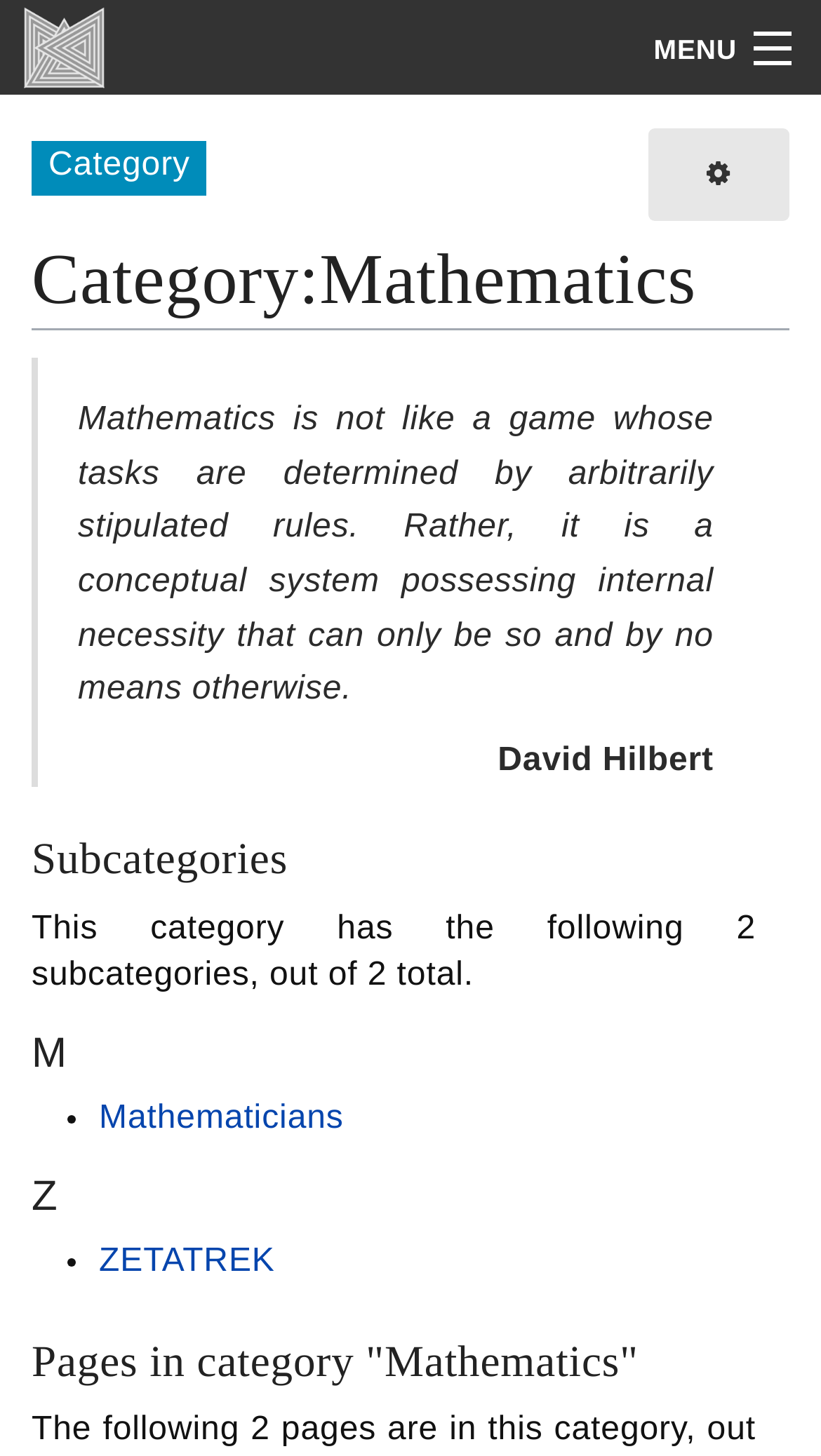Please identify the bounding box coordinates of the element that needs to be clicked to execute the following command: "view ZETATREK". Provide the bounding box using four float numbers between 0 and 1, formatted as [left, top, right, bottom].

[0.121, 0.854, 0.335, 0.879]